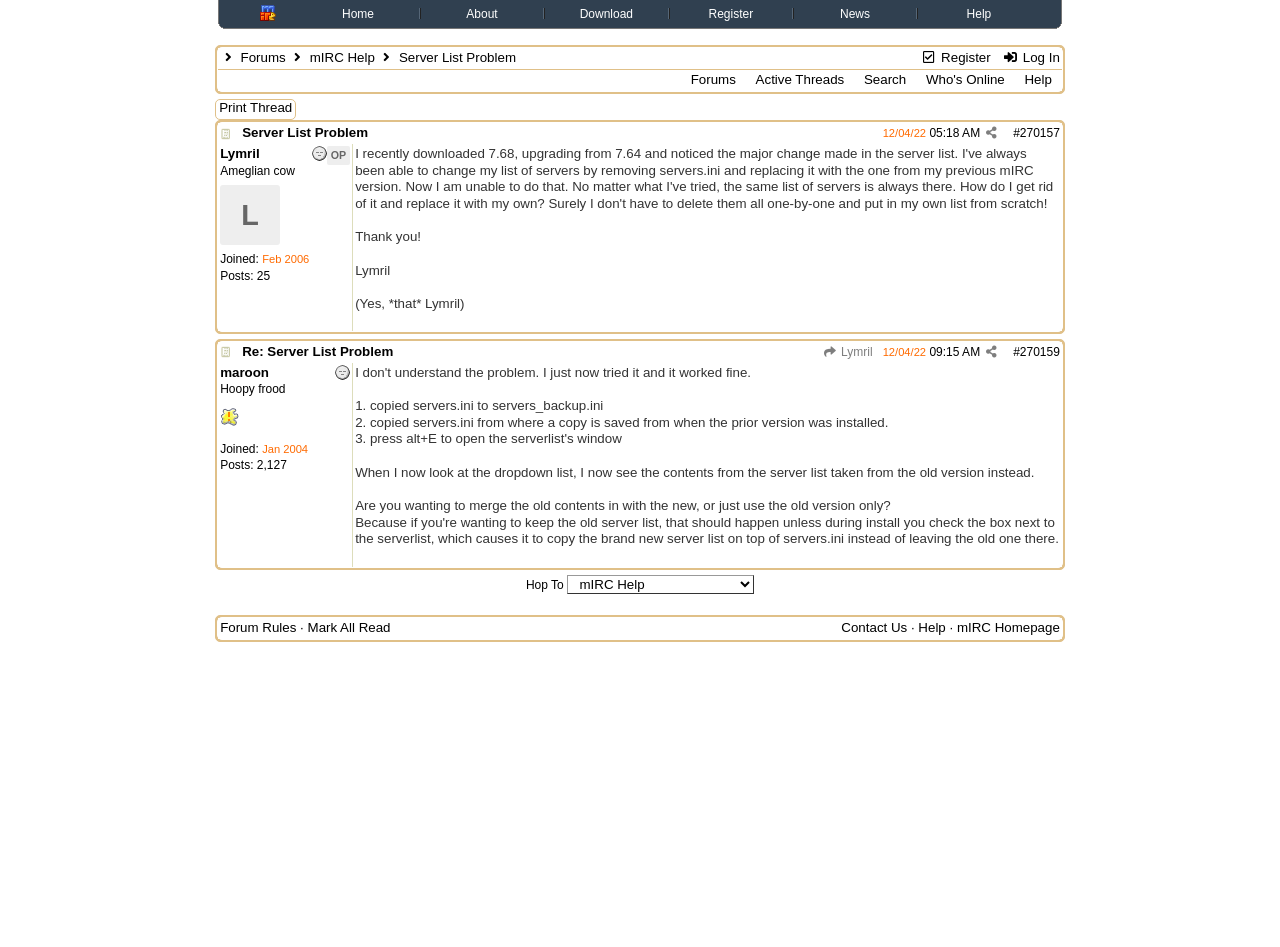Please identify the coordinates of the bounding box that should be clicked to fulfill this instruction: "Go to the About page".

[0.364, 0.007, 0.389, 0.022]